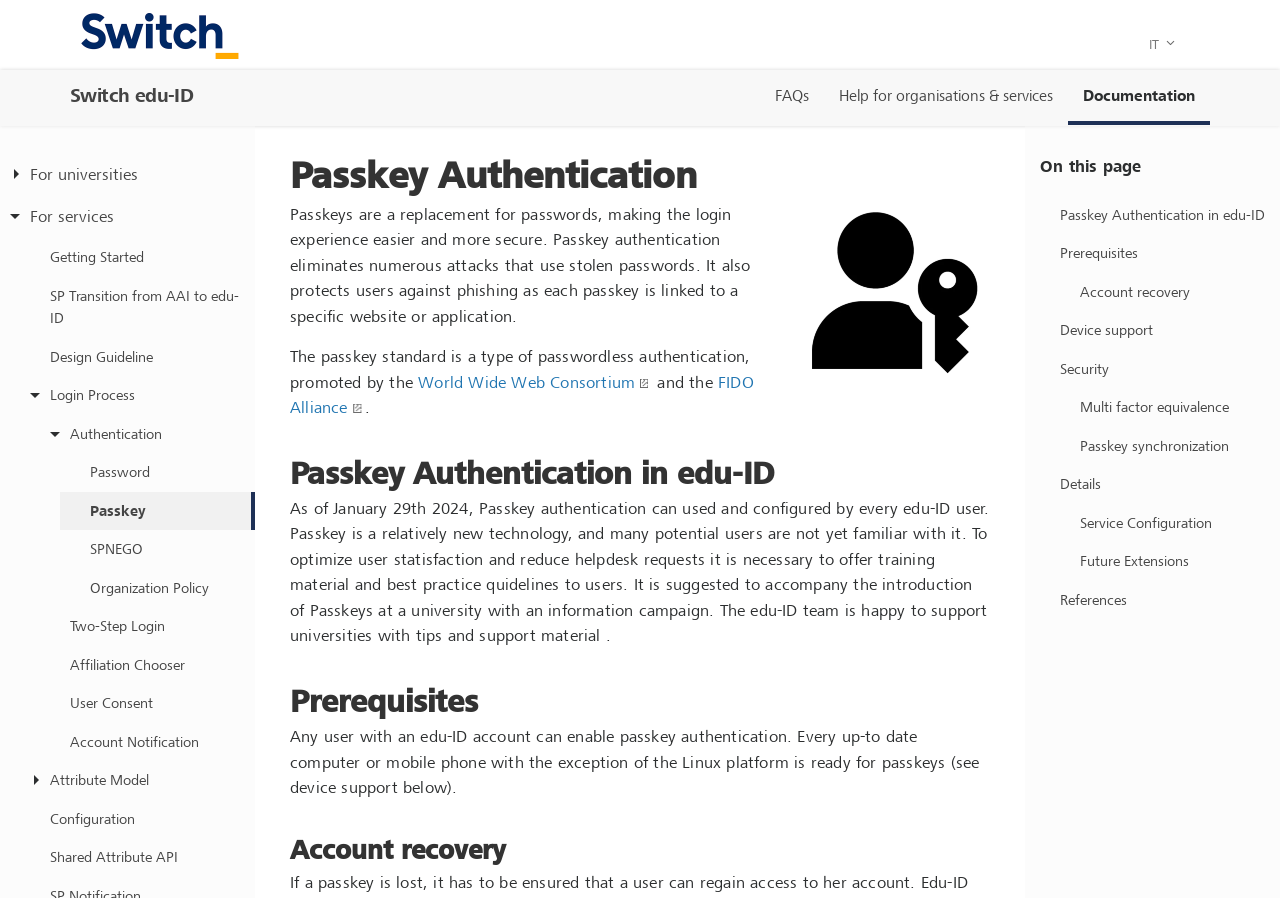Show the bounding box coordinates for the element that needs to be clicked to execute the following instruction: "Visit World Wide Web Consortium". Provide the coordinates in the form of four float numbers between 0 and 1, i.e., [left, top, right, bottom].

[0.327, 0.413, 0.51, 0.437]